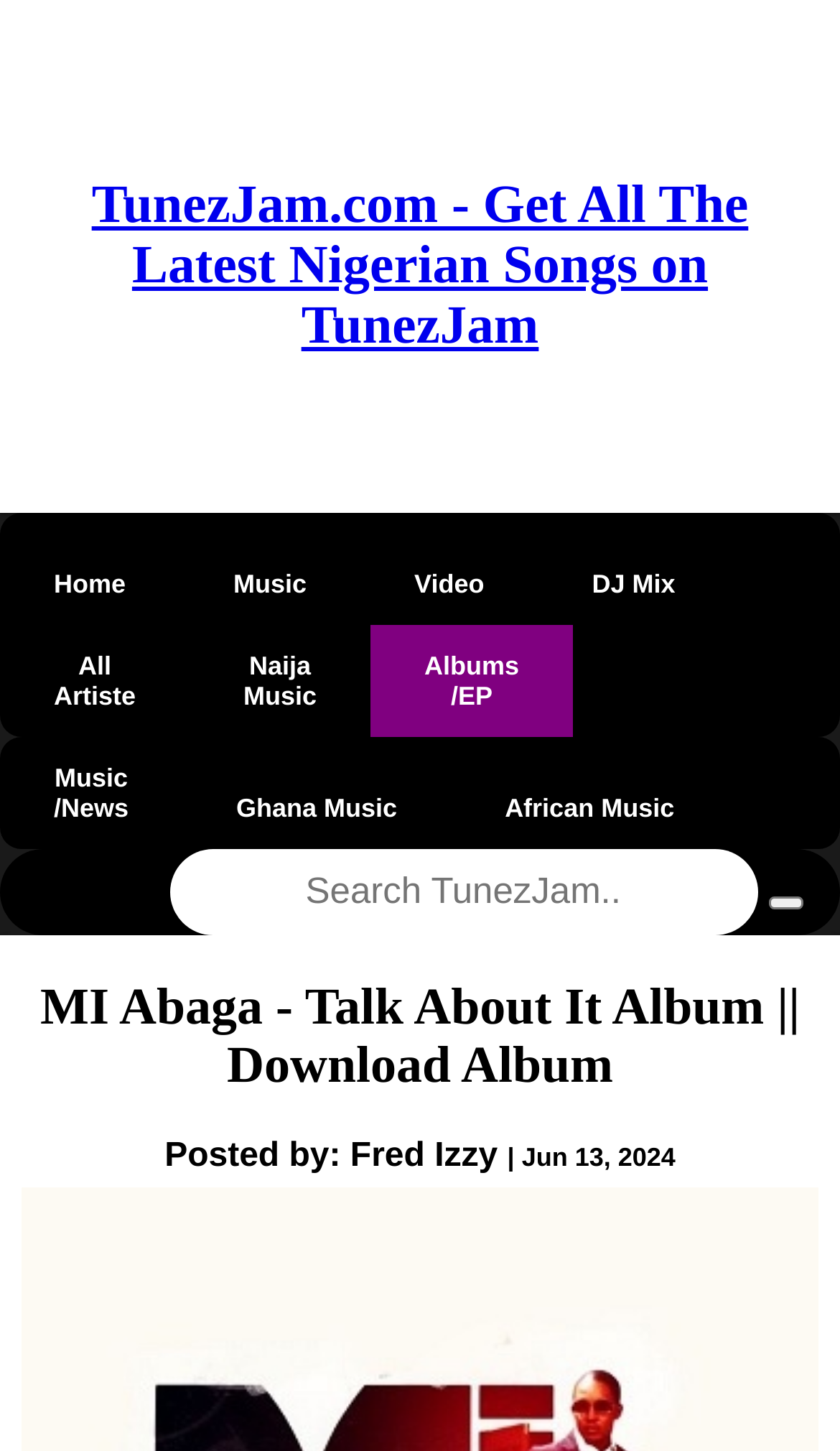Produce an extensive caption that describes everything on the webpage.

The webpage is a music download platform, specifically showcasing the album "Talk About It" by MI Abaga. At the top, there is a heading that reads "TunezJam.com - Get All The Latest Nigerian Songs on TunezJam" with a link to the website's homepage. Below this, there is a navigation menu with links to various sections, including "Home", "Music", "Video", "DJ Mix", "All Artiste", "Naija Music", "Albums/EP", "Music/News", "Ghana Music", and "African Music".

In the middle of the page, there is a prominent heading that reads "MI Abaga - Talk About It Album || Download Album". Below this, there is information about the album, including the author "Fred Izzy" and the release date "Jun 13, 2024". There is also a search bar with a placeholder text "Search TunezJam.." and a button to the right of it.

The overall layout of the page is organized, with clear headings and concise text. The navigation menu is located at the top, making it easy to access different sections of the website. The album information is prominently displayed, with a clear call-to-action to download the album.